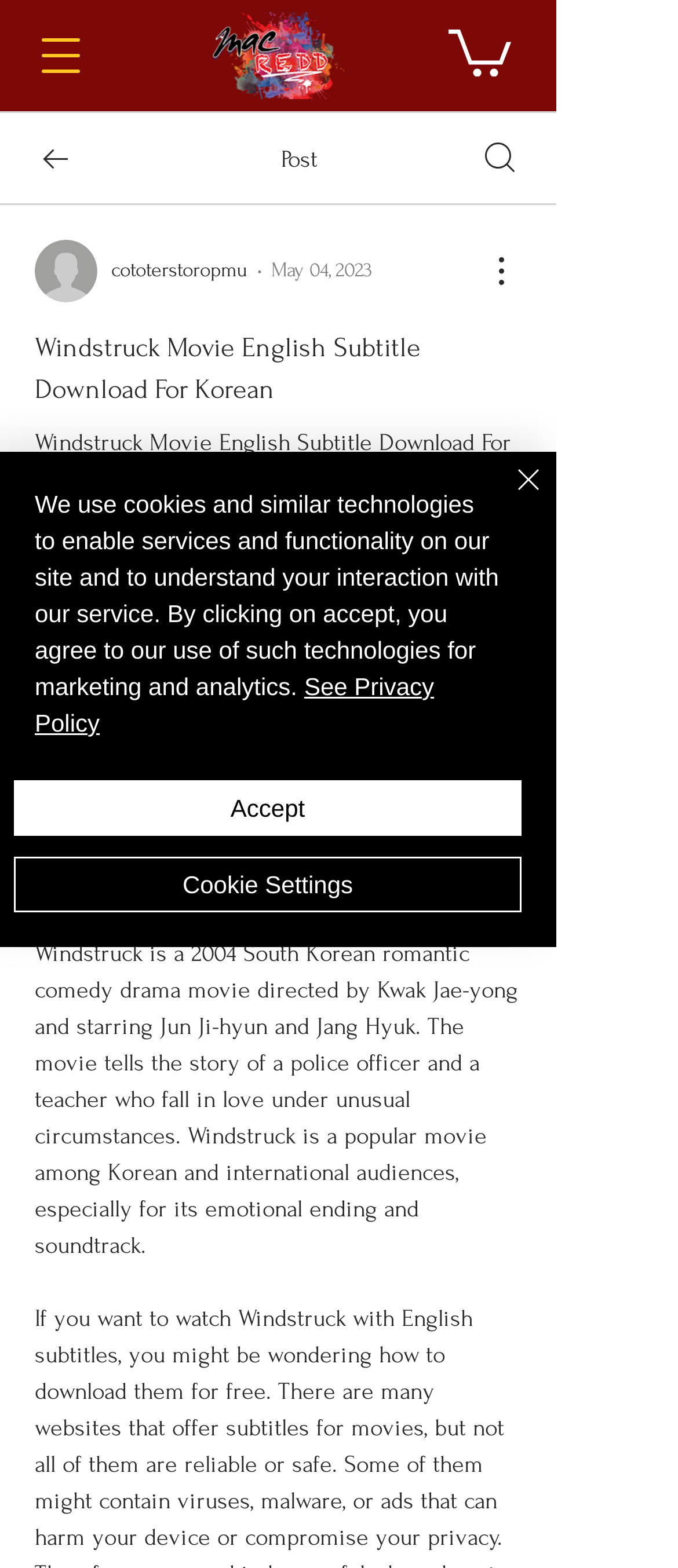Identify the bounding box coordinates for the UI element described by the following text: "parent_node: cototerstoropmu". Provide the coordinates as four float numbers between 0 and 1, in the format [left, top, right, bottom].

[0.051, 0.153, 0.164, 0.193]